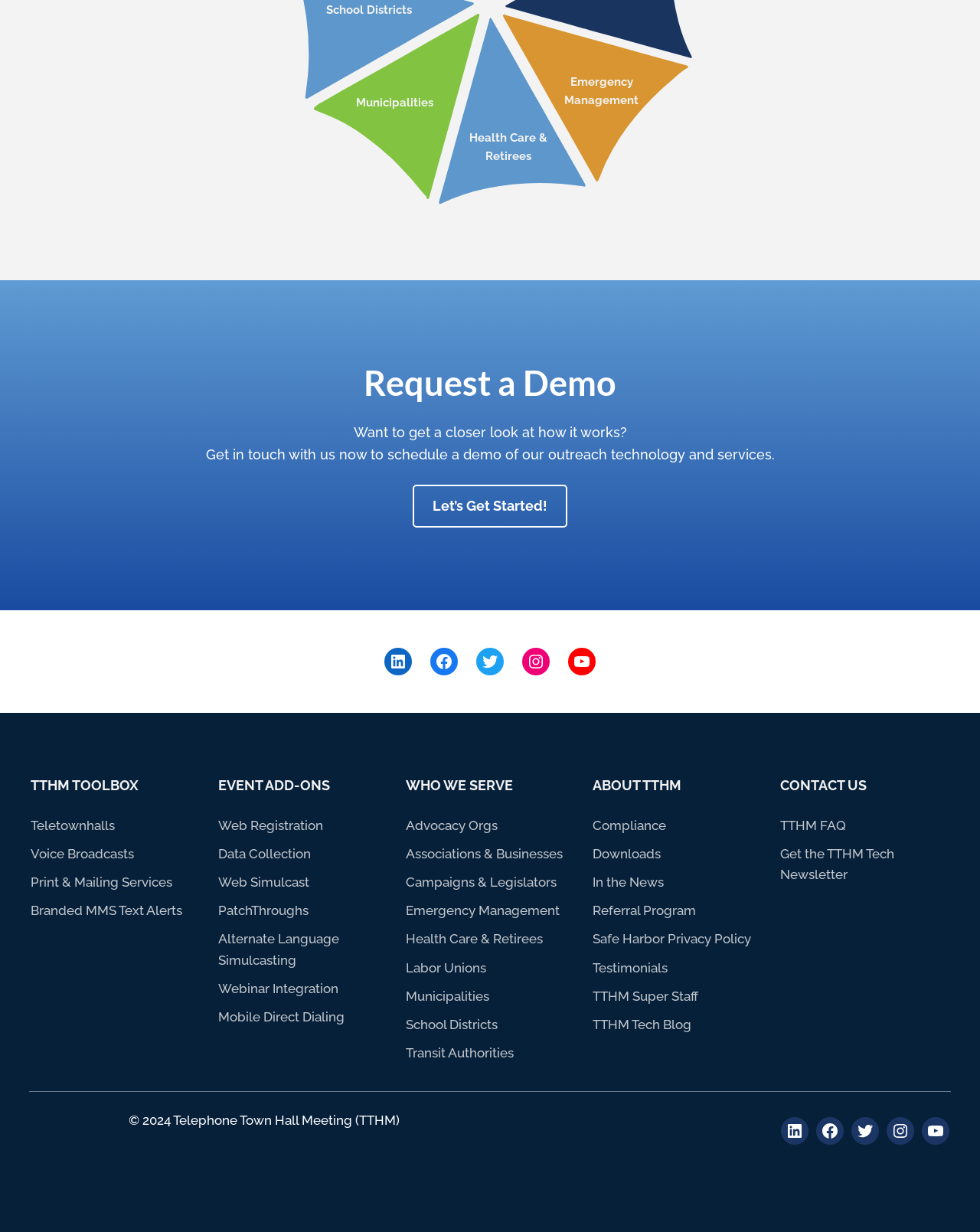Please identify the bounding box coordinates of the element that needs to be clicked to perform the following instruction: "Send email to info@mistralbs.com".

None